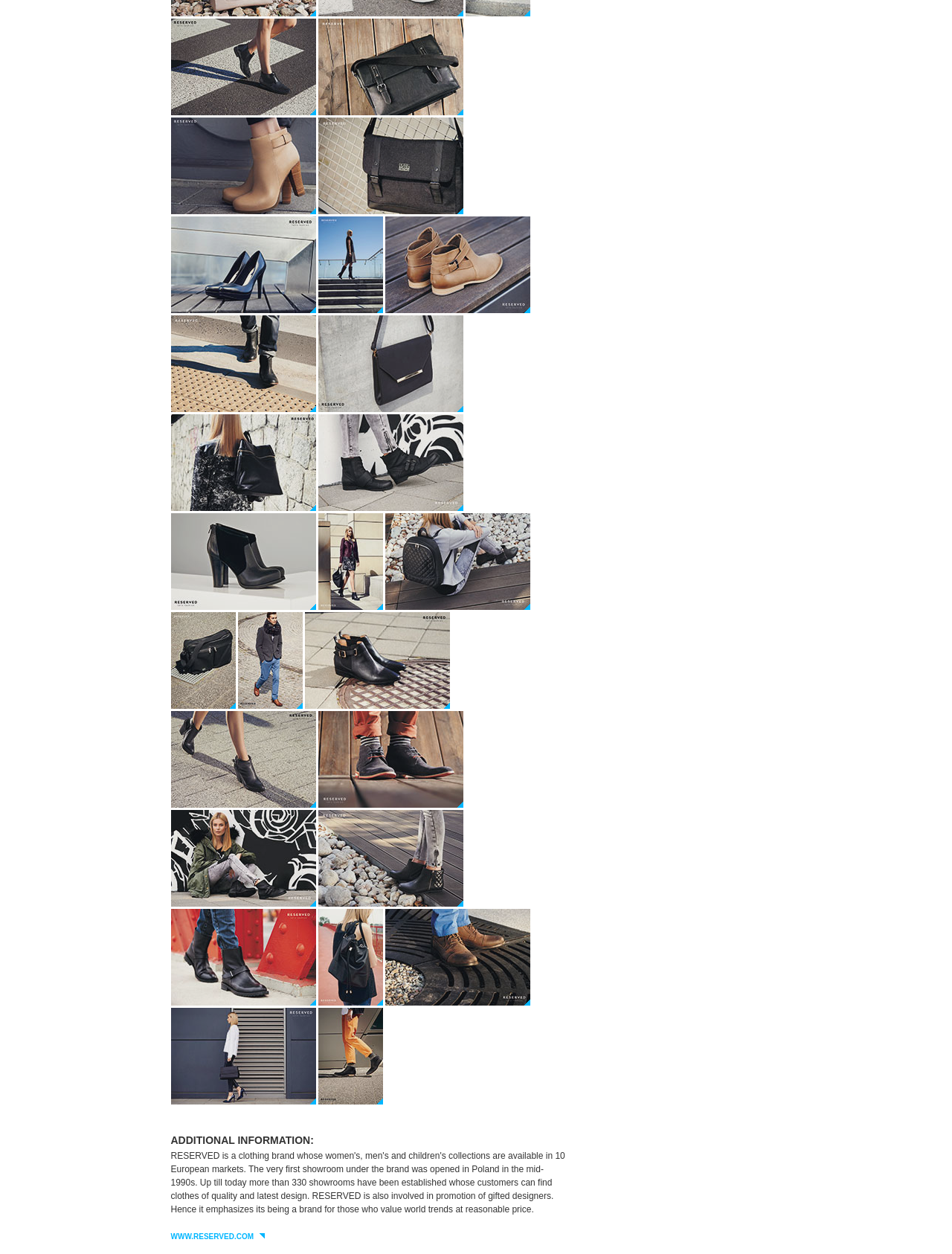Could you determine the bounding box coordinates of the clickable element to complete the instruction: "Download high quality"? Provide the coordinates as four float numbers between 0 and 1, i.e., [left, top, right, bottom].

[0.179, 0.243, 0.332, 0.251]